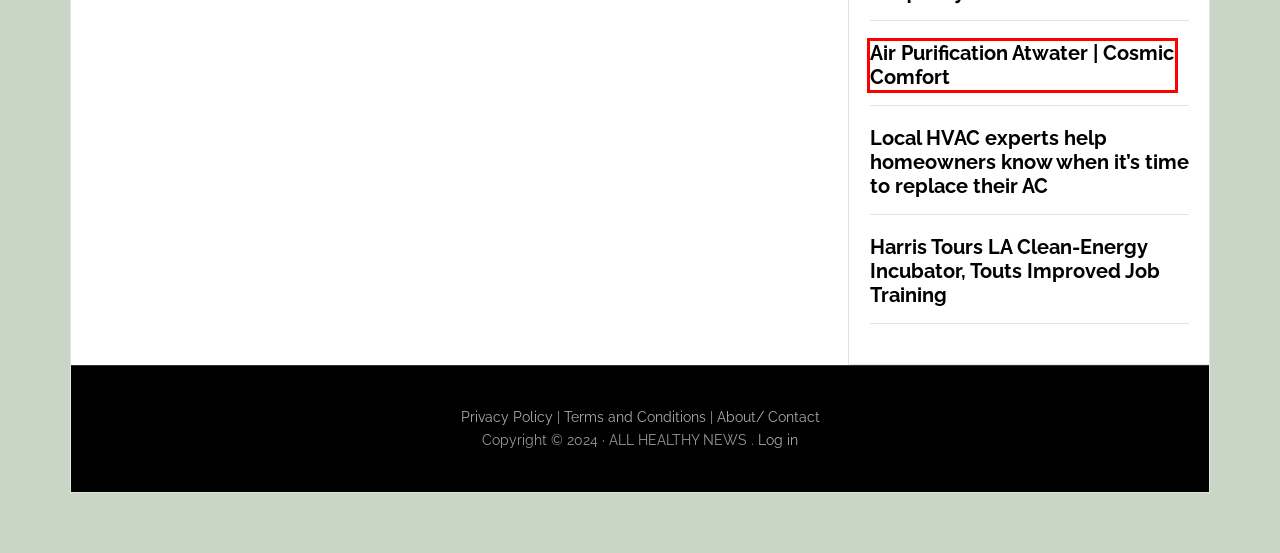Examine the webpage screenshot and identify the UI element enclosed in the red bounding box. Pick the webpage description that most accurately matches the new webpage after clicking the selected element. Here are the candidates:
A. Harris Tours LA Clean-Energy Incubator, Touts Improved Job Training
B. HEALTHY HOME
C. How local agencies are working for cleaner air
D. CLEAN AIR
E. EGAT launches air purification tower to overcome PM2.5
F. Local HVAC experts help homeowners know when it’s time to replace their AC
G. Log In ‹ All Healthy News — WordPress
H. Air Purification Atwater | Cosmic Comfort

H